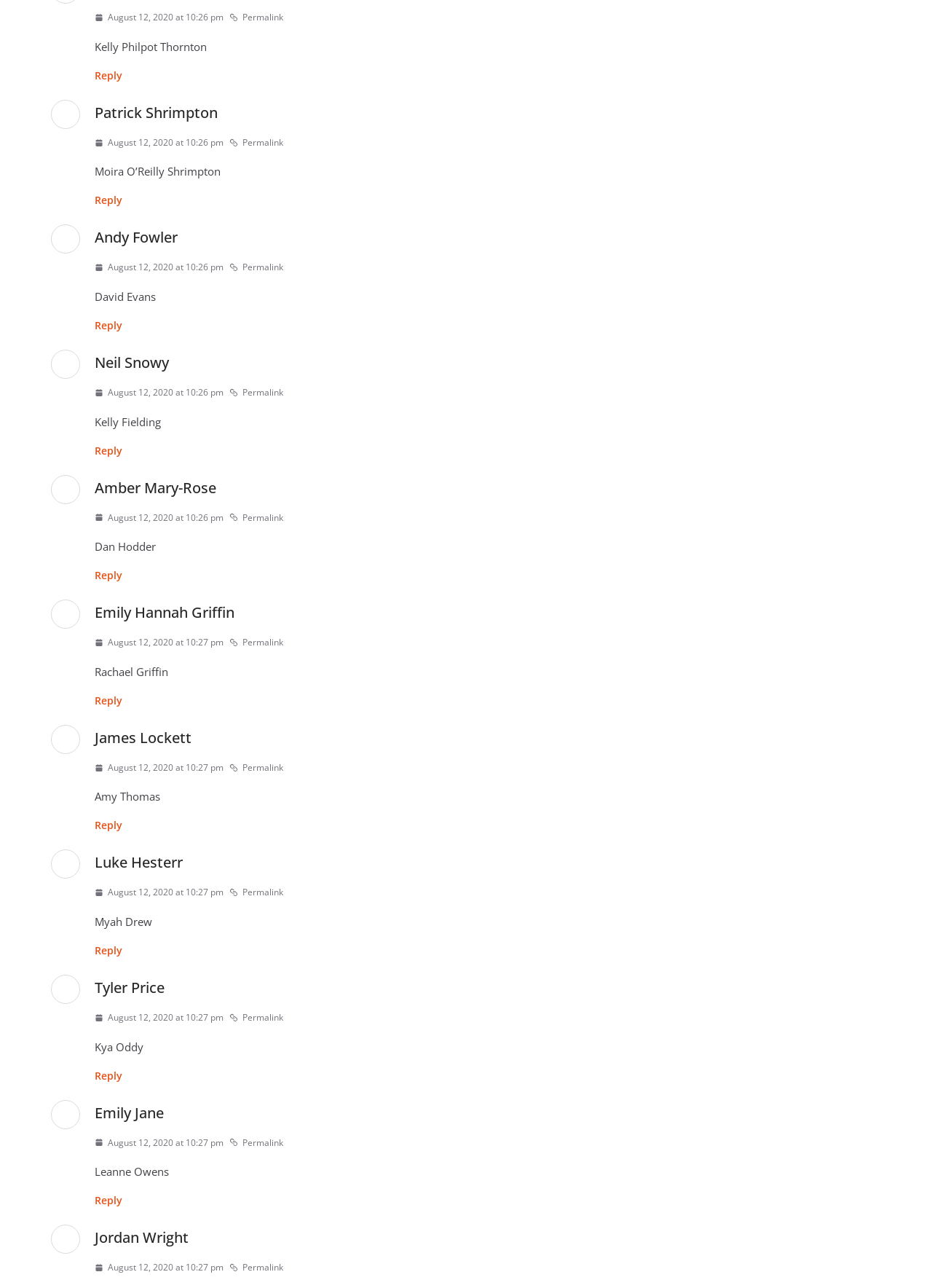With reference to the image, please provide a detailed answer to the following question: What is the date of the first comment?

I found the date of the first comment by looking at the StaticText element with the content 'August 12, 2020 at 10:26 pm' which is located at the top of the webpage.